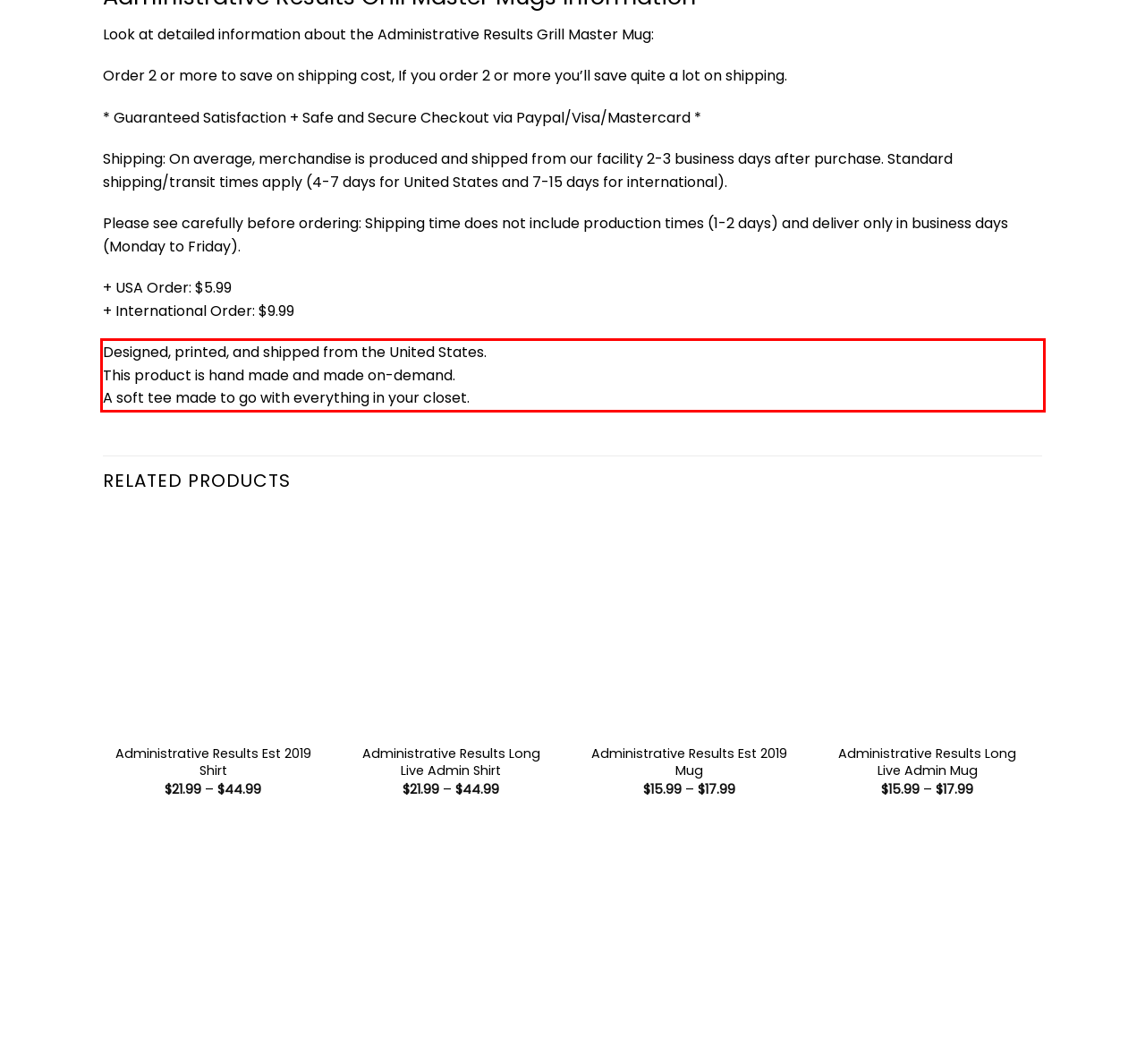Examine the webpage screenshot and use OCR to obtain the text inside the red bounding box.

Designed, printed, and shipped from the United States. This product is hand made and made on-demand. A soft tee made to go with everything in your closet.